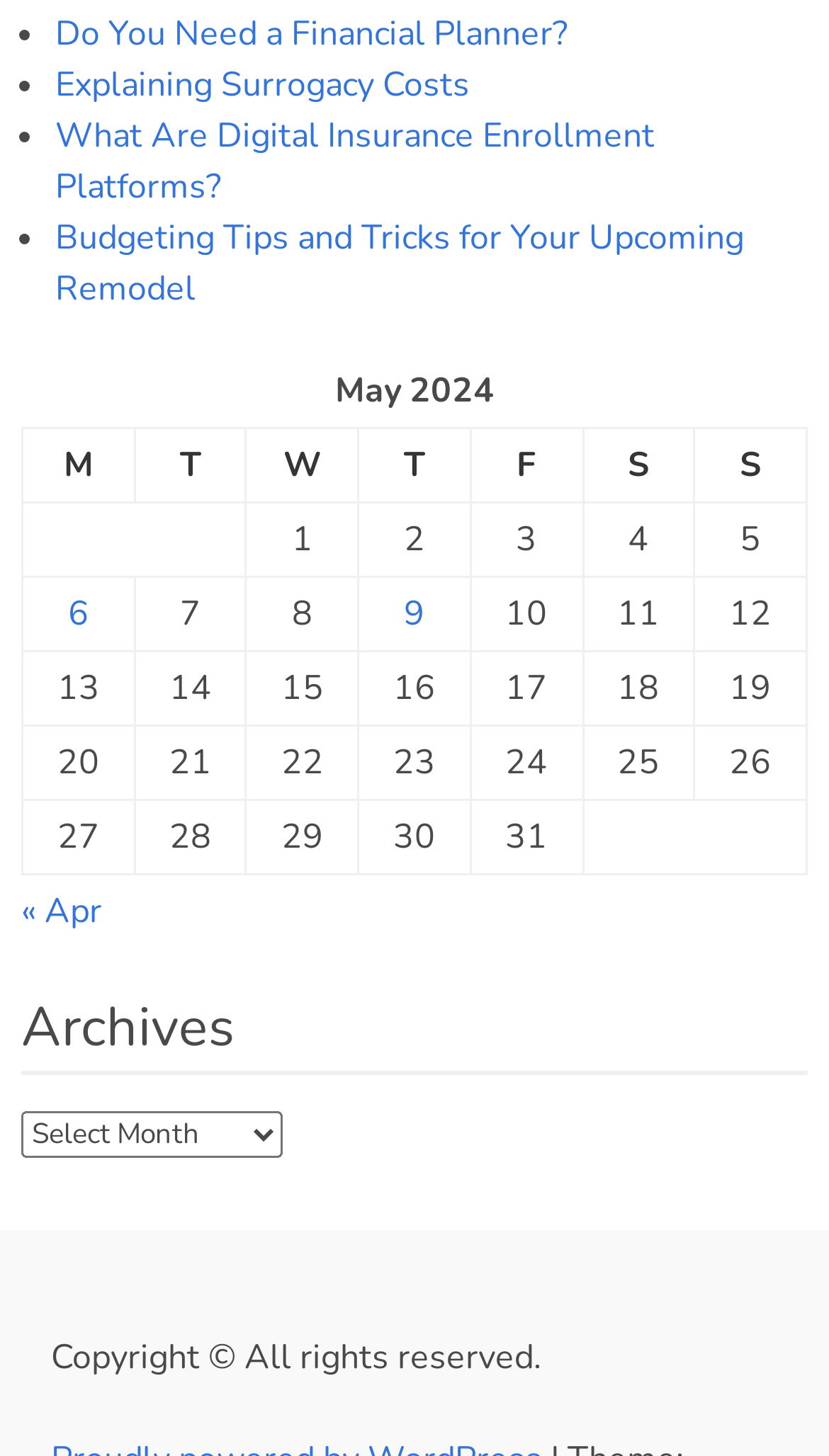Identify the bounding box coordinates of the area that should be clicked in order to complete the given instruction: "Click on 'Explaining Surrogacy Costs'". The bounding box coordinates should be four float numbers between 0 and 1, i.e., [left, top, right, bottom].

[0.067, 0.043, 0.567, 0.075]